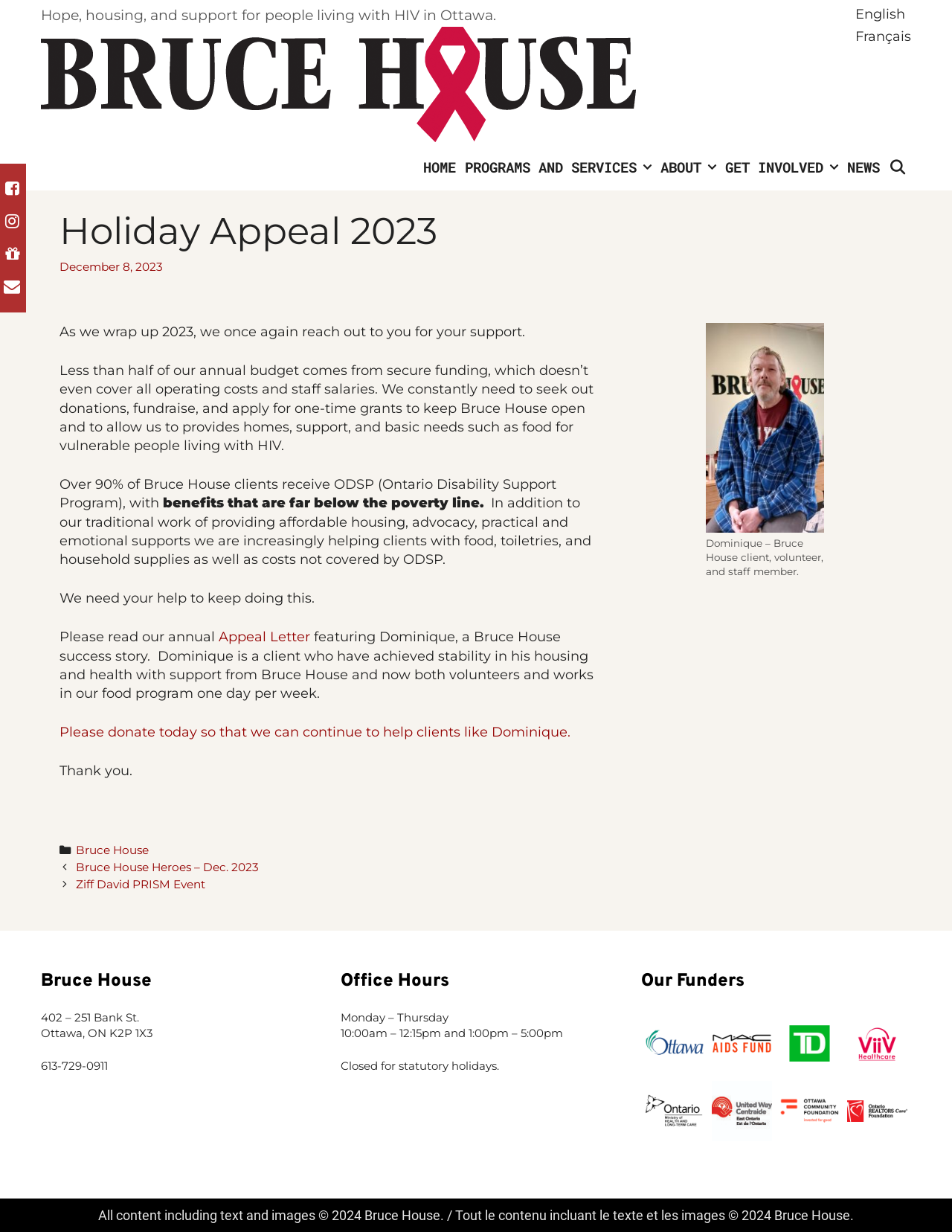What is the name of the organization?
Refer to the screenshot and respond with a concise word or phrase.

Bruce House